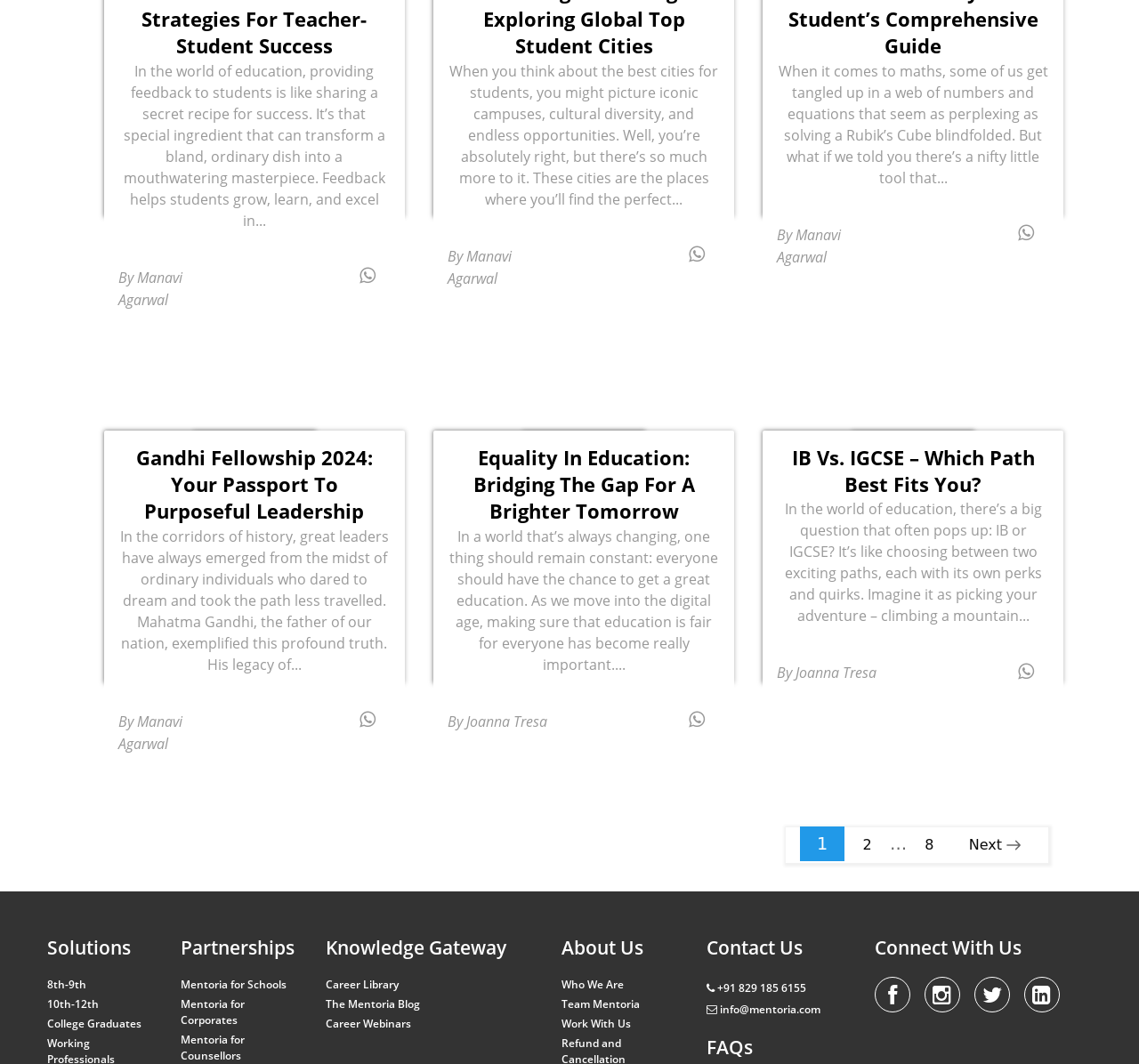Please answer the following question using a single word or phrase: 
What is the purpose of the 'Next' button?

To navigate to next page